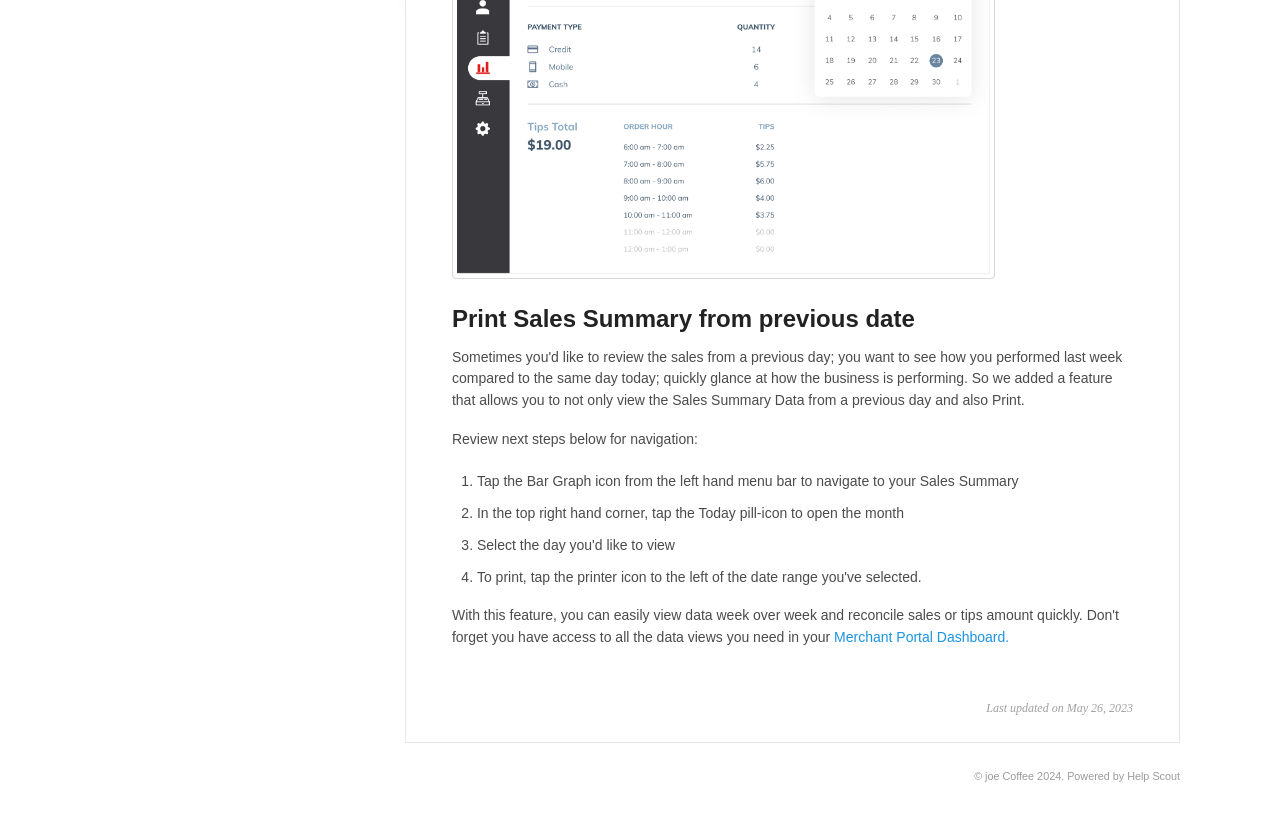Find and provide the bounding box coordinates for the UI element described here: "Merchant Portal Dashboard.". The coordinates should be given as four float numbers between 0 and 1: [left, top, right, bottom].

[0.652, 0.77, 0.788, 0.789]